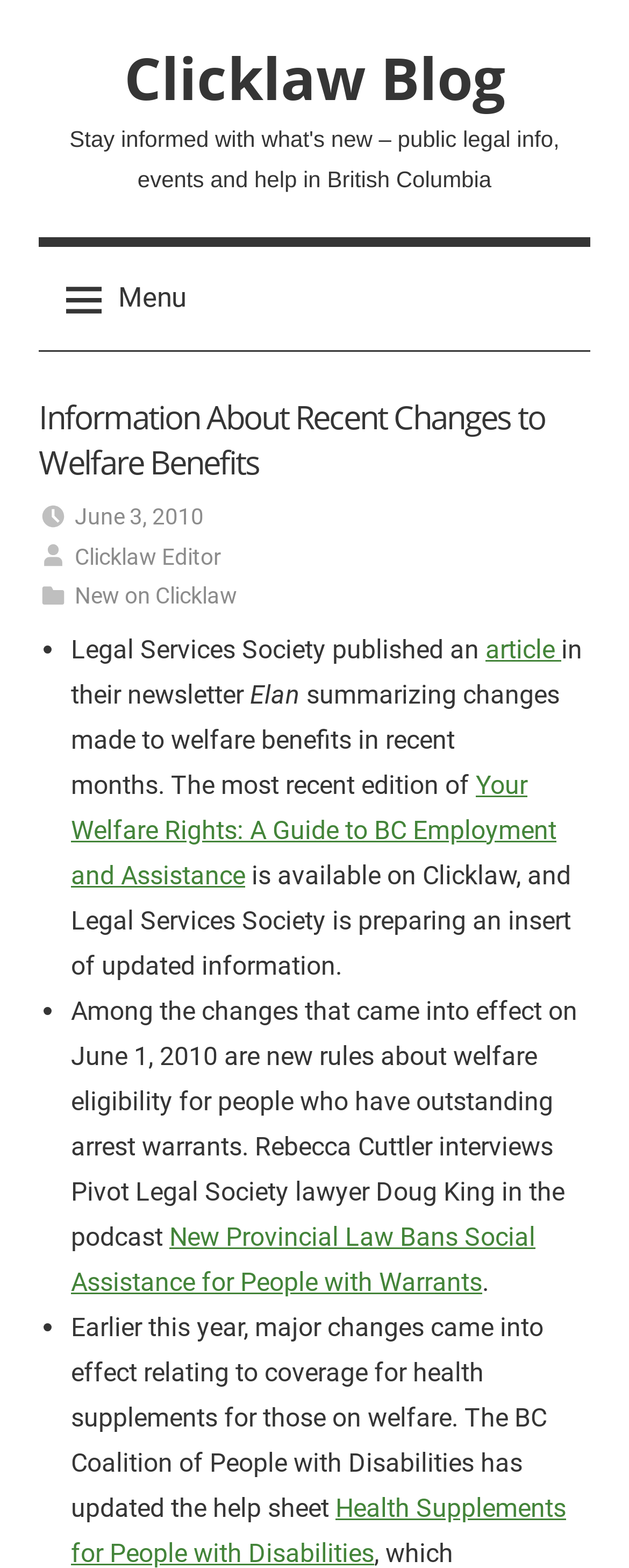Please indicate the bounding box coordinates for the clickable area to complete the following task: "Open the menu". The coordinates should be specified as four float numbers between 0 and 1, i.e., [left, top, right, bottom].

[0.062, 0.158, 0.339, 0.223]